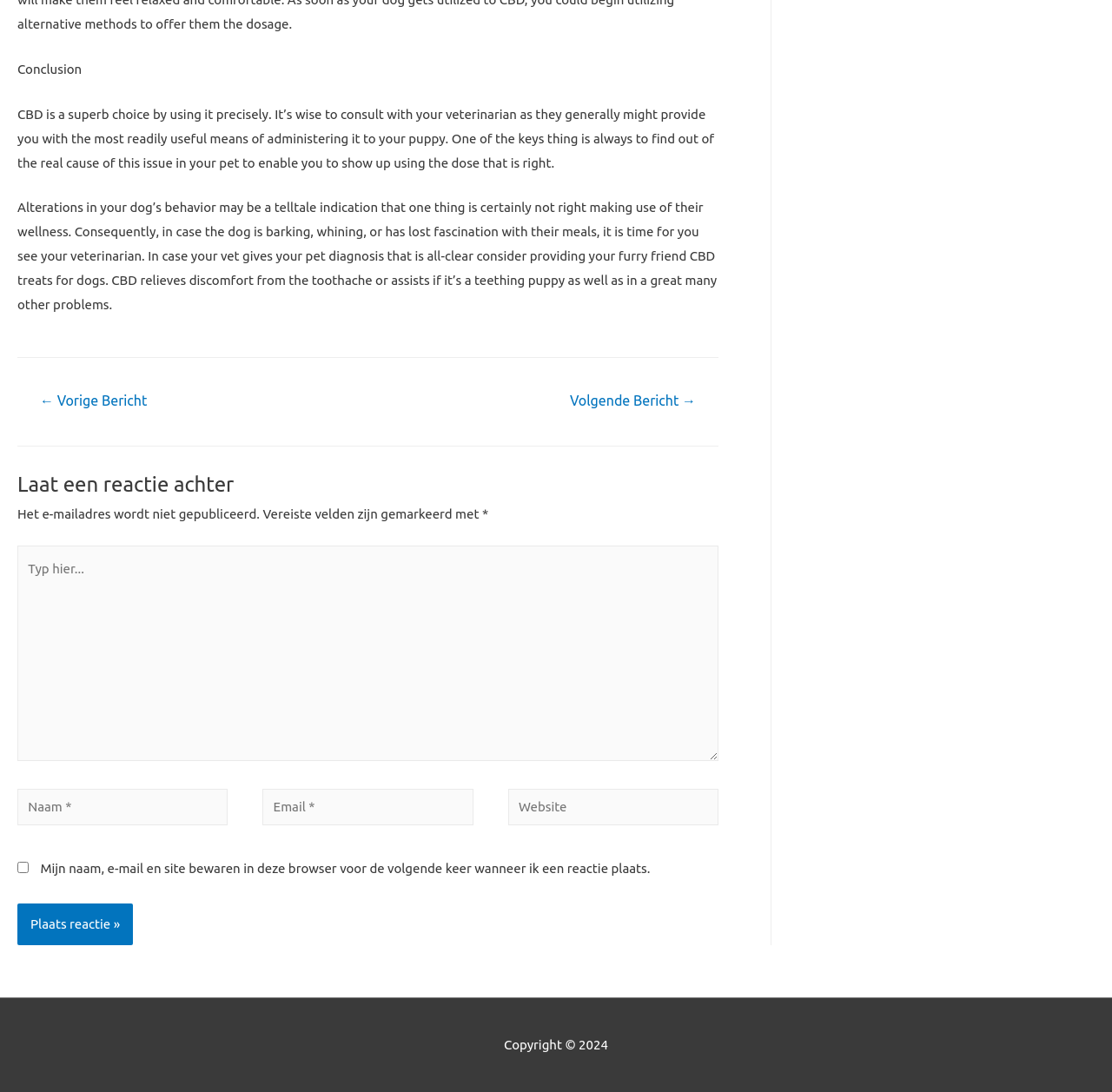Give a short answer using one word or phrase for the question:
How many fields are required in the comment form?

Three